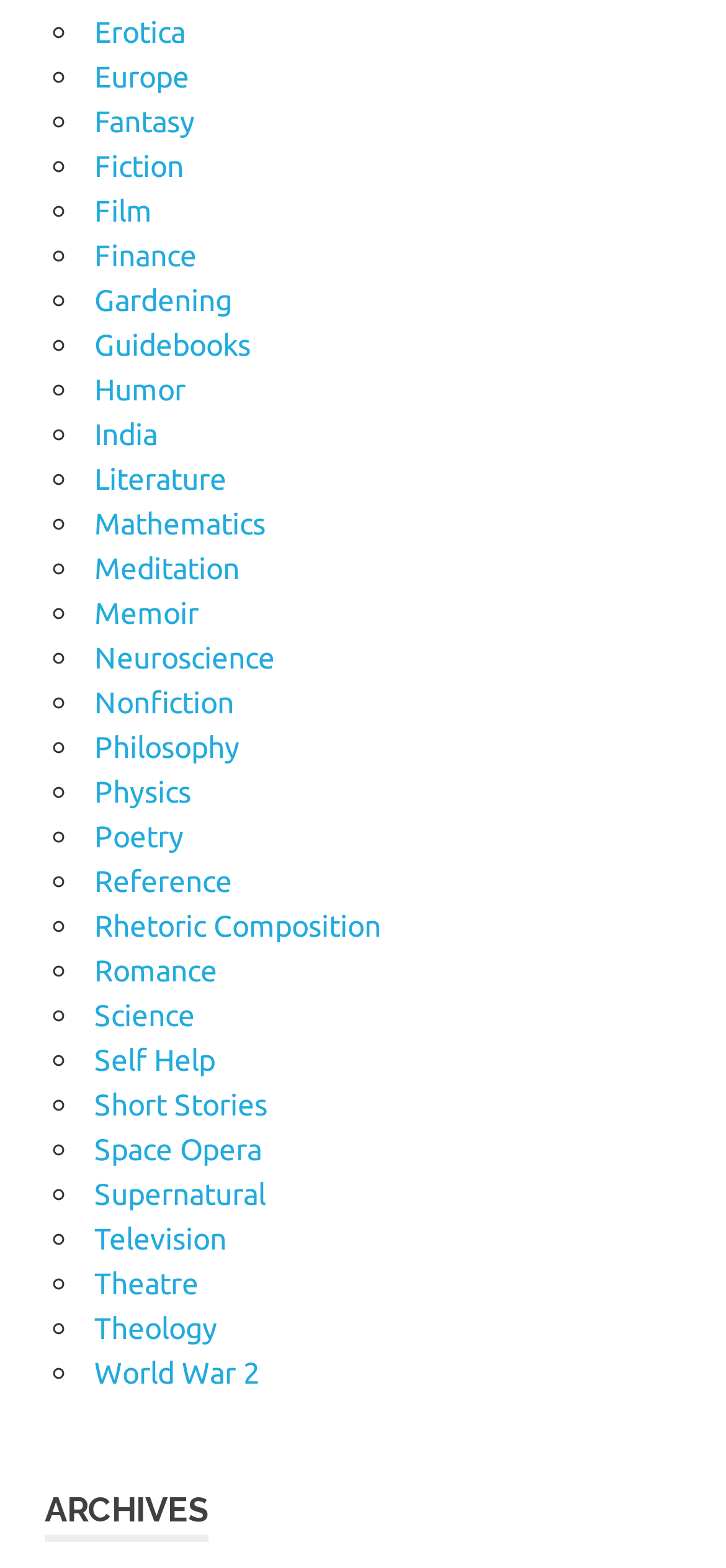Locate the bounding box coordinates of the element that should be clicked to execute the following instruction: "Browse ARCHIVES".

[0.062, 0.946, 0.287, 0.983]